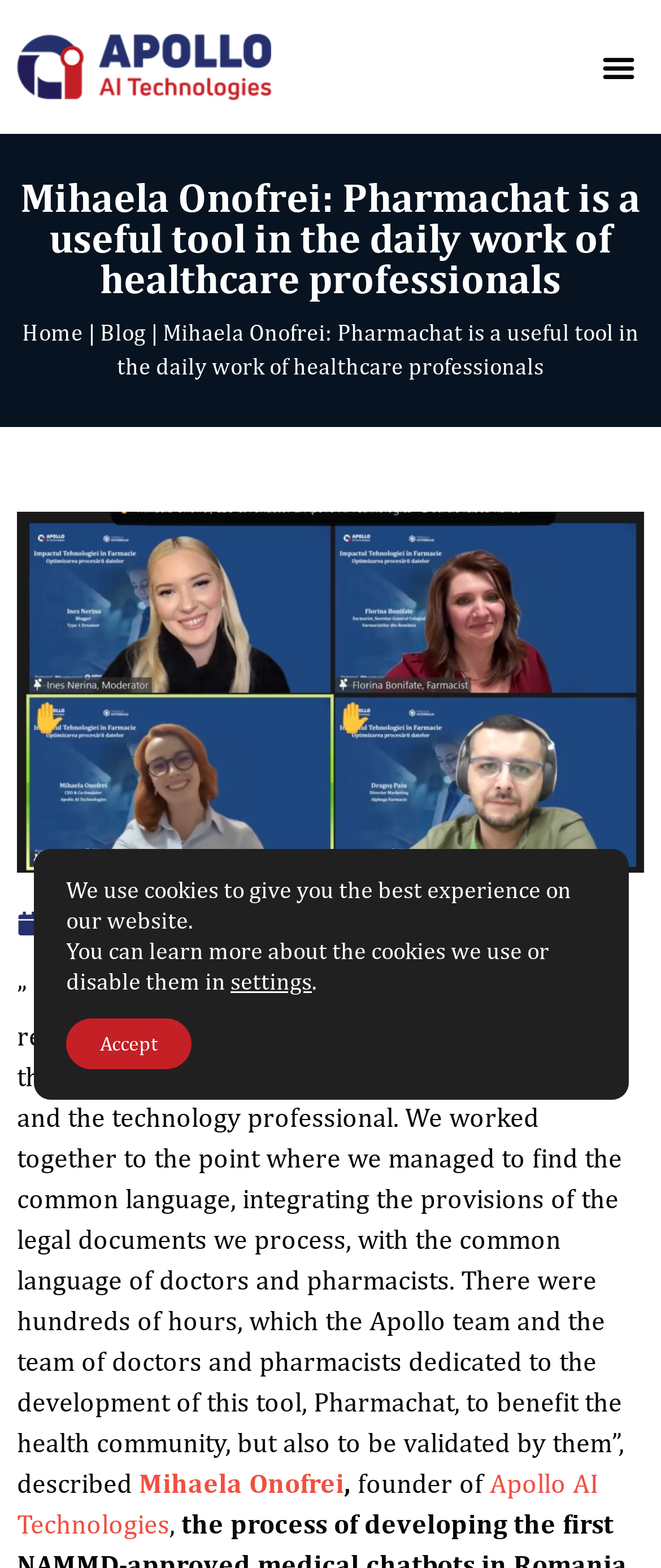Elaborate on the information and visuals displayed on the webpage.

This webpage appears to be a blog post or article about Pharmachat, a tool for healthcare professionals. At the top left, there is a link to the homepage, followed by a vertical separator, and then a link to the blog section. 

Below these links, there is a main heading that reads "Mihaela Onofrei: Pharmachat is a useful tool in the daily work of healthcare professionals". 

To the right of the main heading, there is a menu toggle button. 

The main content of the webpage is a quote from Mihaela Onofrei, founder of Apollo AI Technologies, discussing the development of medical chatbots and the collaboration between healthcare professionals and technology professionals. 

Above the quote, there is a date "December 8, 2023" and below it, there are links to "No Comments" and "News". 

At the bottom of the page, there is a GDPR Cookie Banner with a message about using cookies and options to learn more or disable them. There are also buttons to accept or adjust the settings.